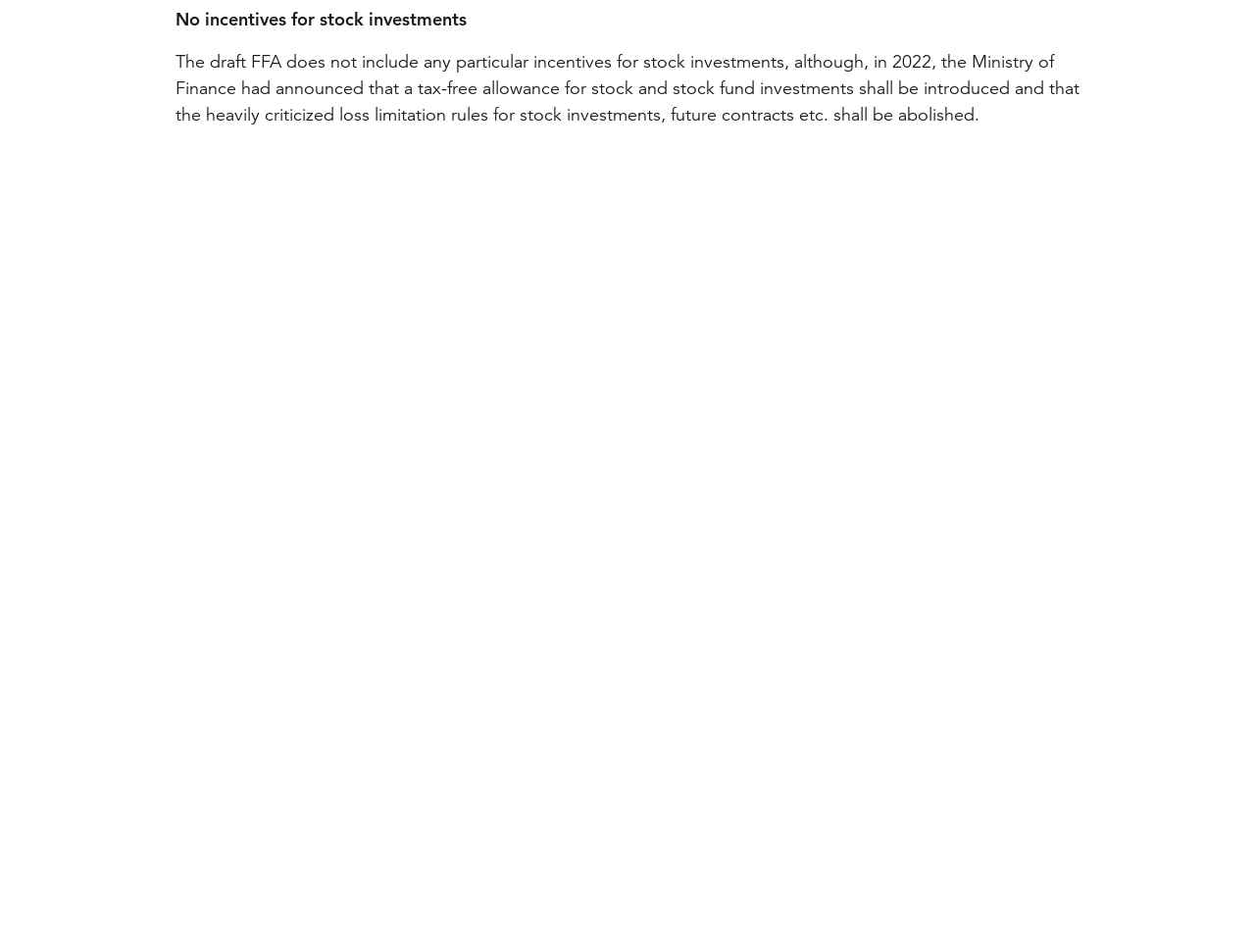Find the bounding box coordinates of the element to click in order to complete this instruction: "Click the 'Manage privacy settings' button". The bounding box coordinates must be four float numbers between 0 and 1, denoted as [left, top, right, bottom].

None